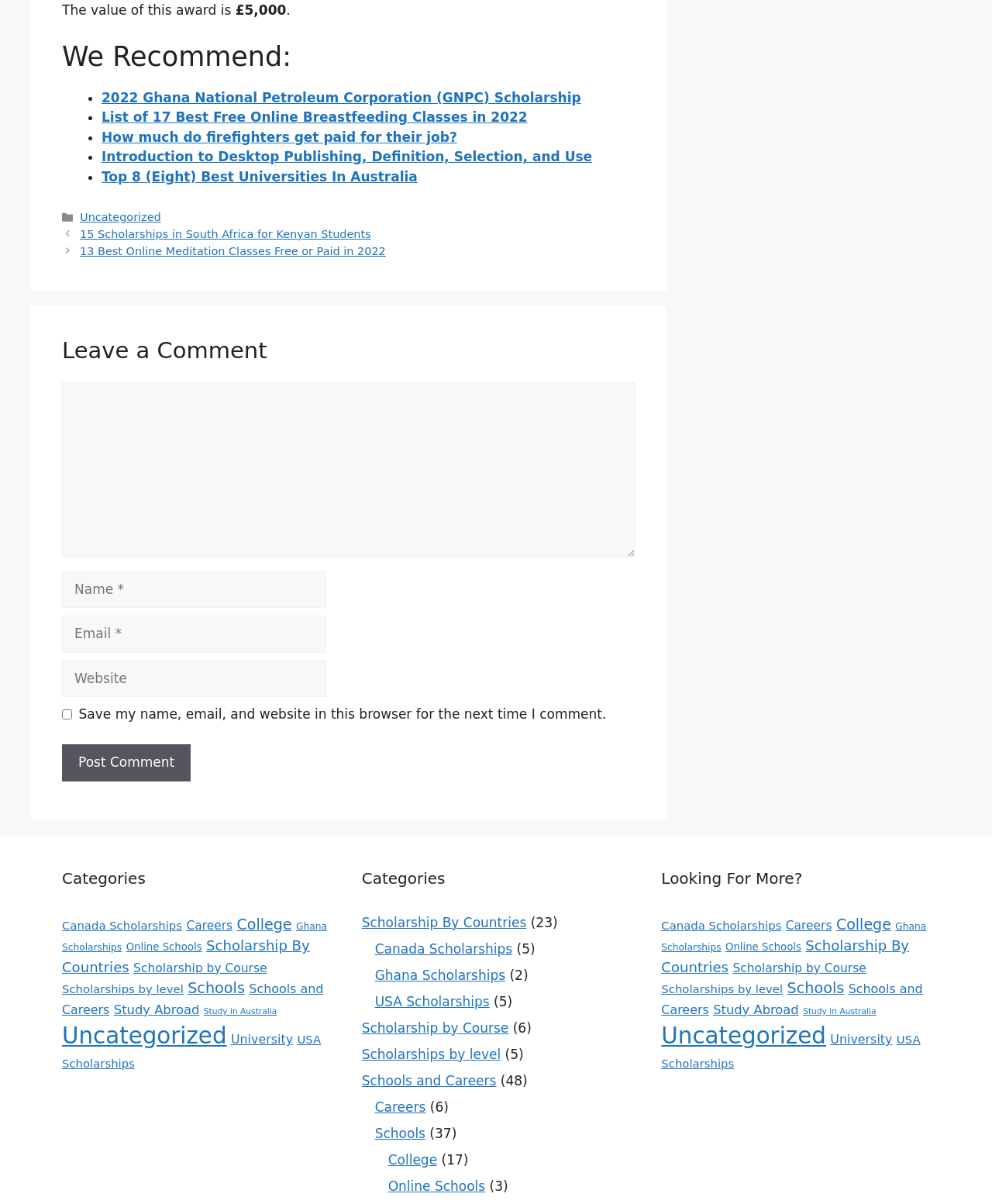Find and indicate the bounding box coordinates of the region you should select to follow the given instruction: "Click on the 'Study Abroad' link".

[0.115, 0.833, 0.201, 0.845]